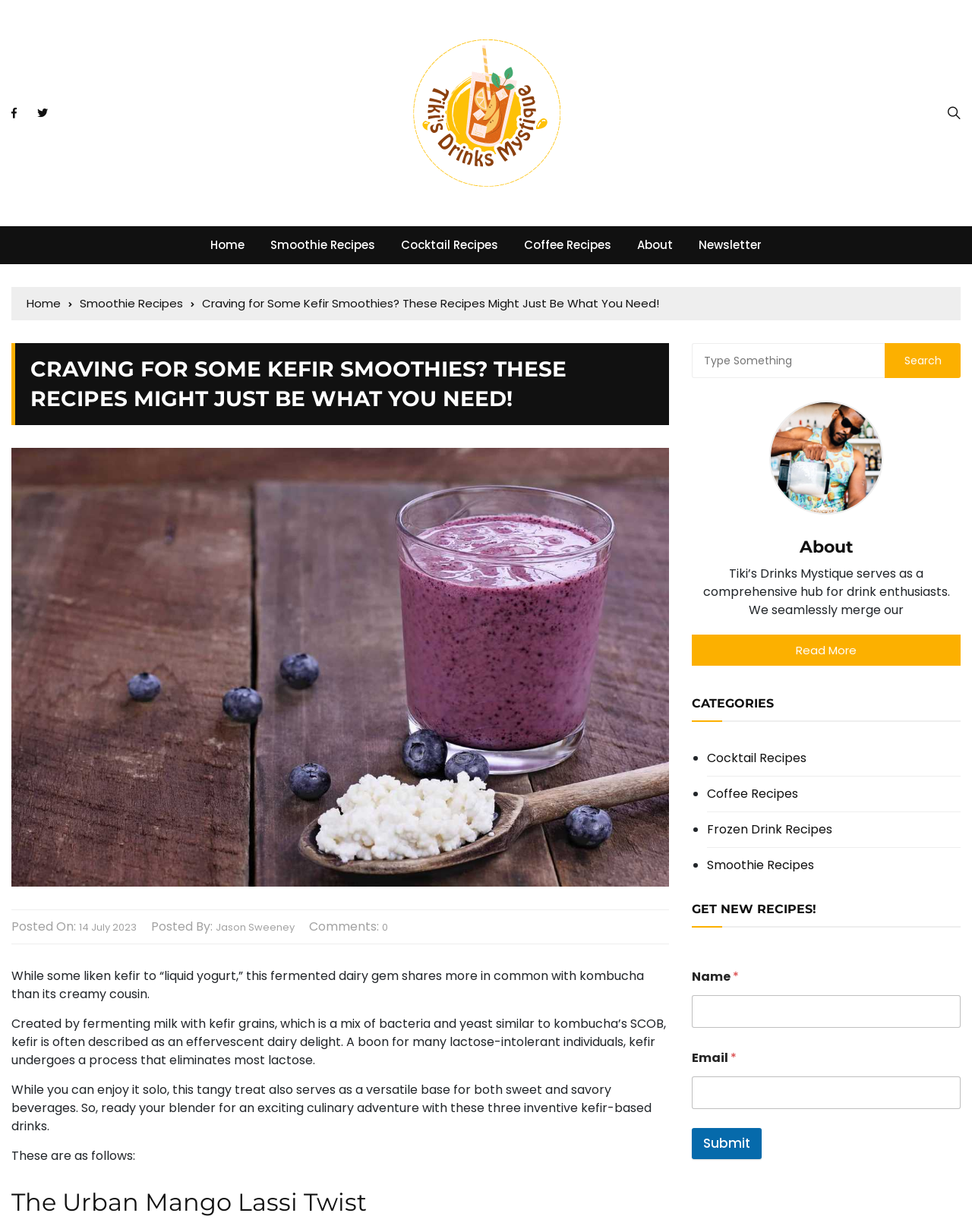Please provide a one-word or phrase answer to the question: 
What is the author's name of the current article?

Jason Sweeney